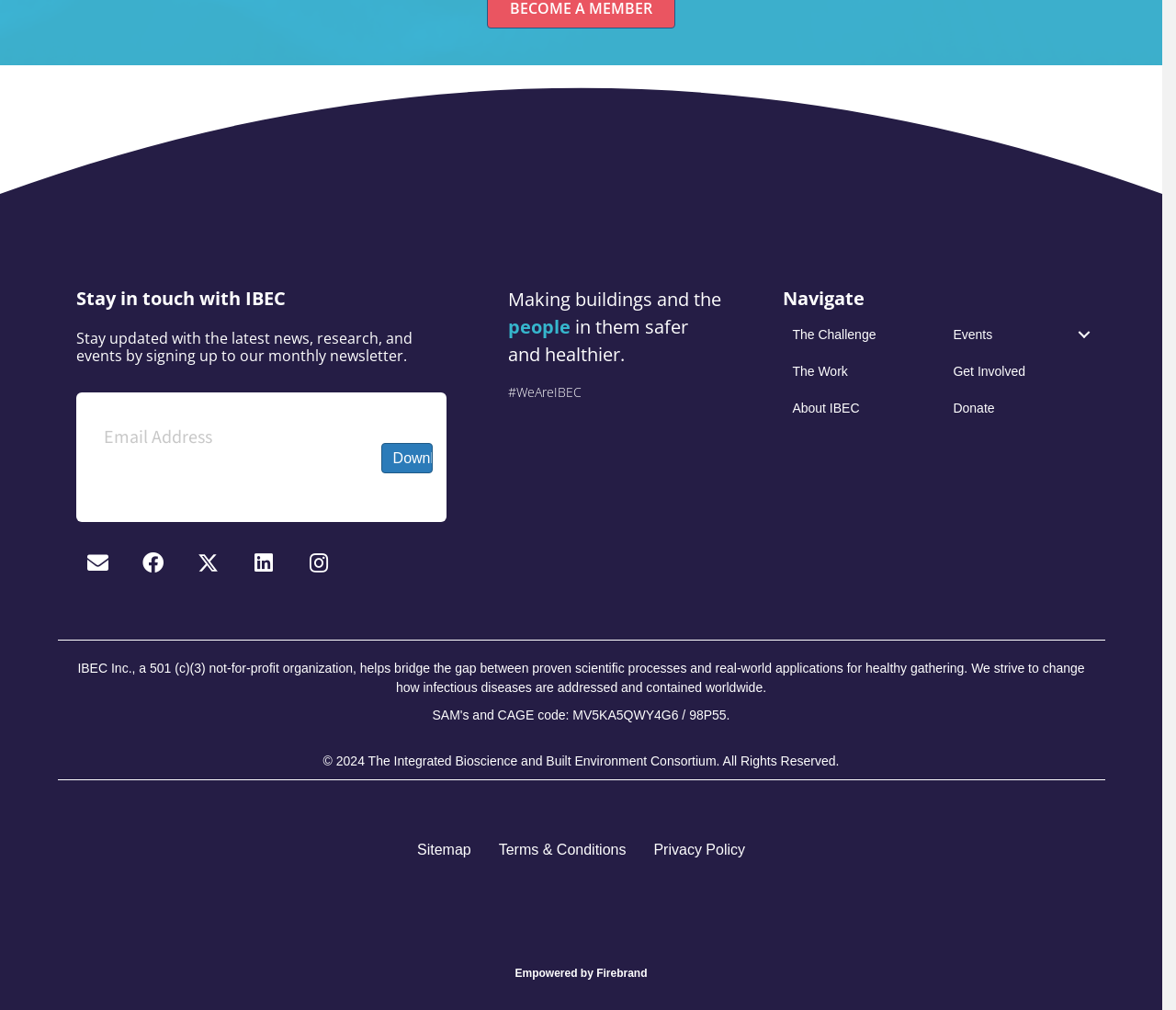What is the text above the 'Email' textbox?
Look at the image and answer the question using a single word or phrase.

Stay updated with the latest news, research, and events by signing up to our monthly newsletter.